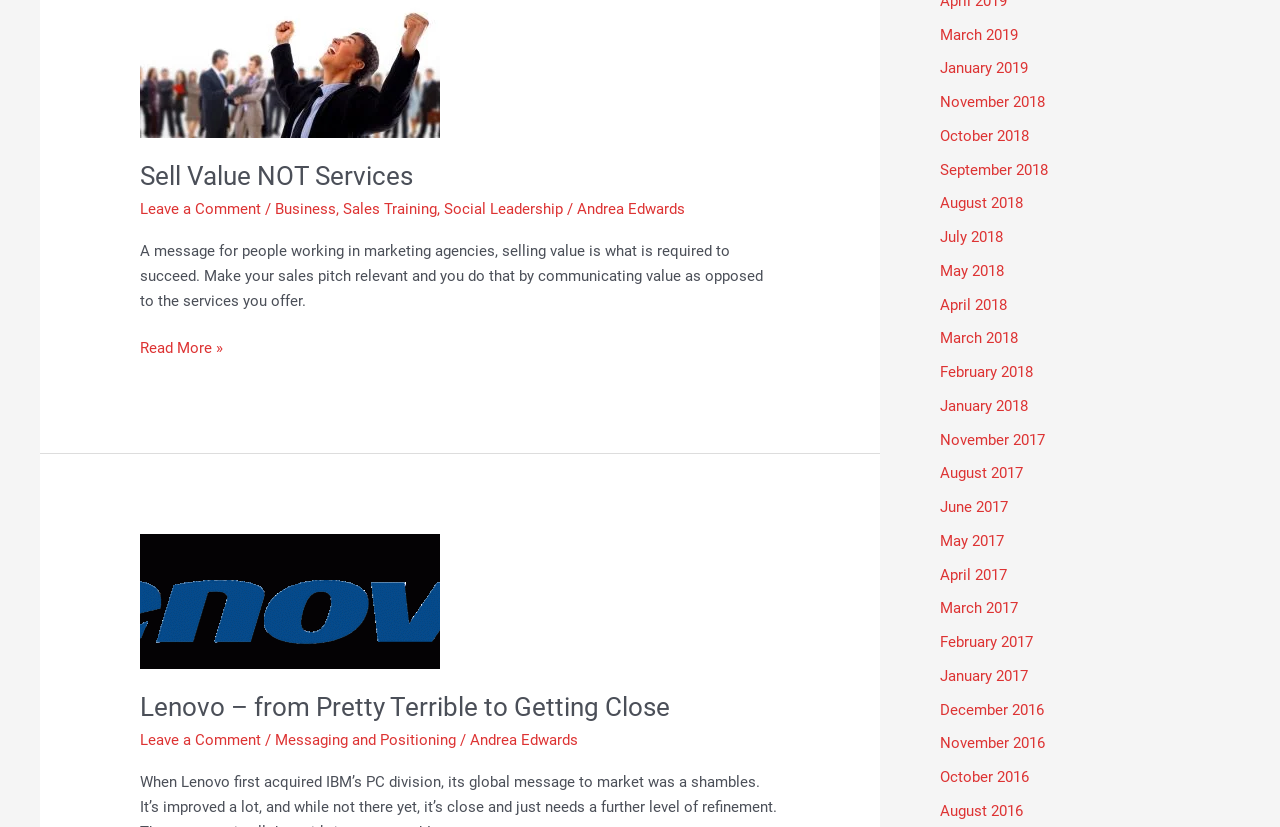Please determine the bounding box coordinates, formatted as (top-left x, top-left y, bottom-right x, bottom-right y), with all values as floating point numbers between 0 and 1. Identify the bounding box of the region described as: March 2017

[0.734, 0.725, 0.795, 0.746]